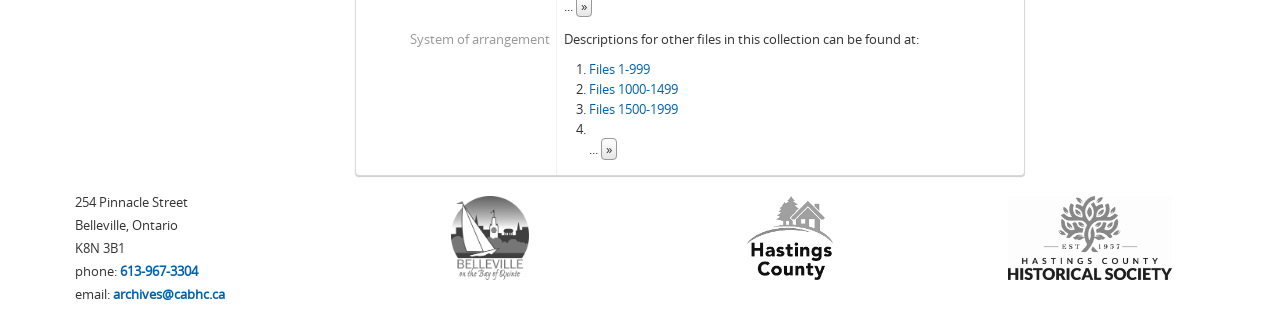Bounding box coordinates are to be given in the format (top-left x, top-left y, bottom-right x, bottom-right y). All values must be floating point numbers between 0 and 1. Provide the bounding box coordinate for the UI element described as: alt="Hastings County Historical Society"

[0.787, 0.687, 0.916, 0.742]